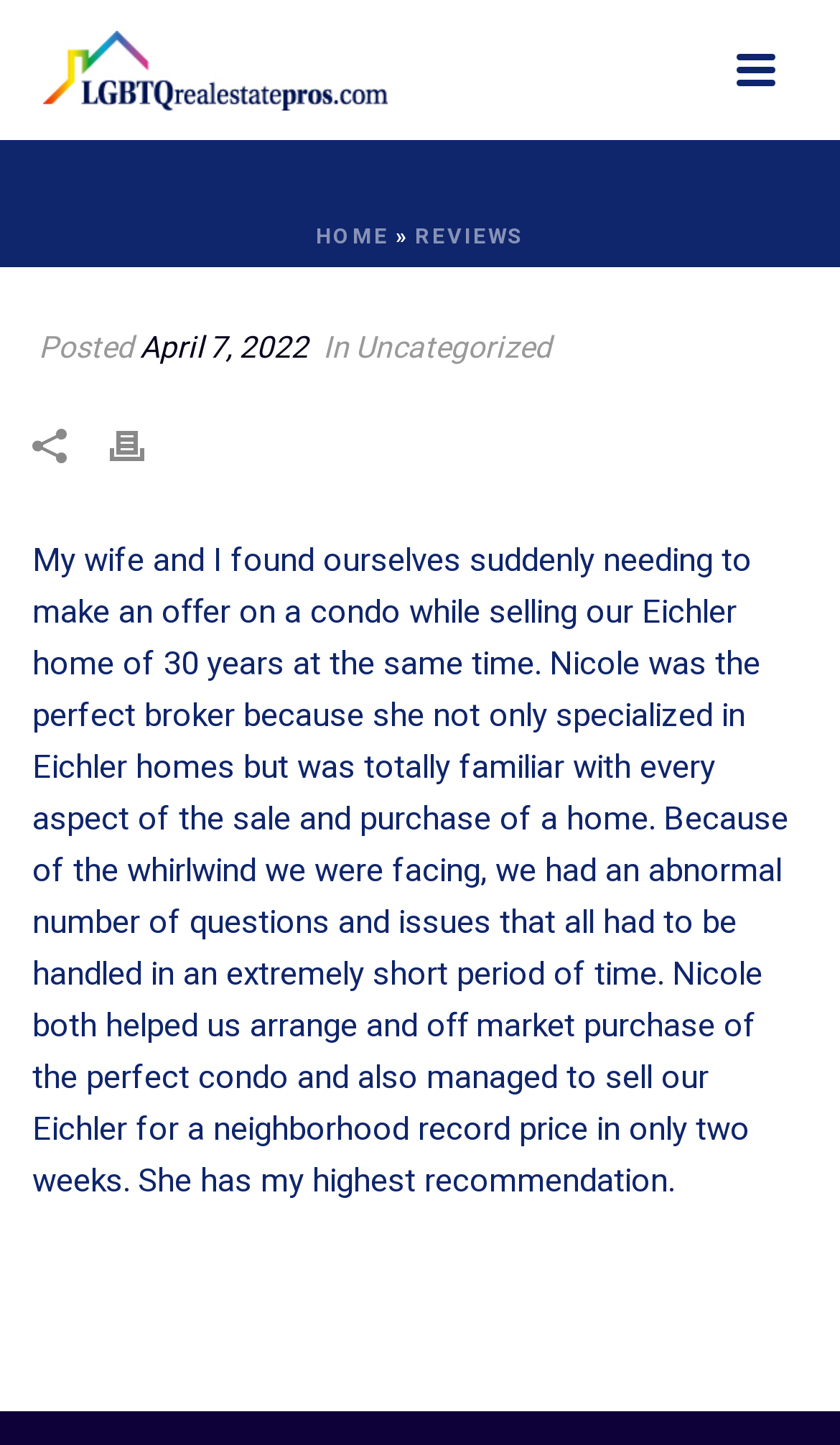Use a single word or phrase to answer the question:
What is the record price achieved by Nicole?

Neighborhood record price